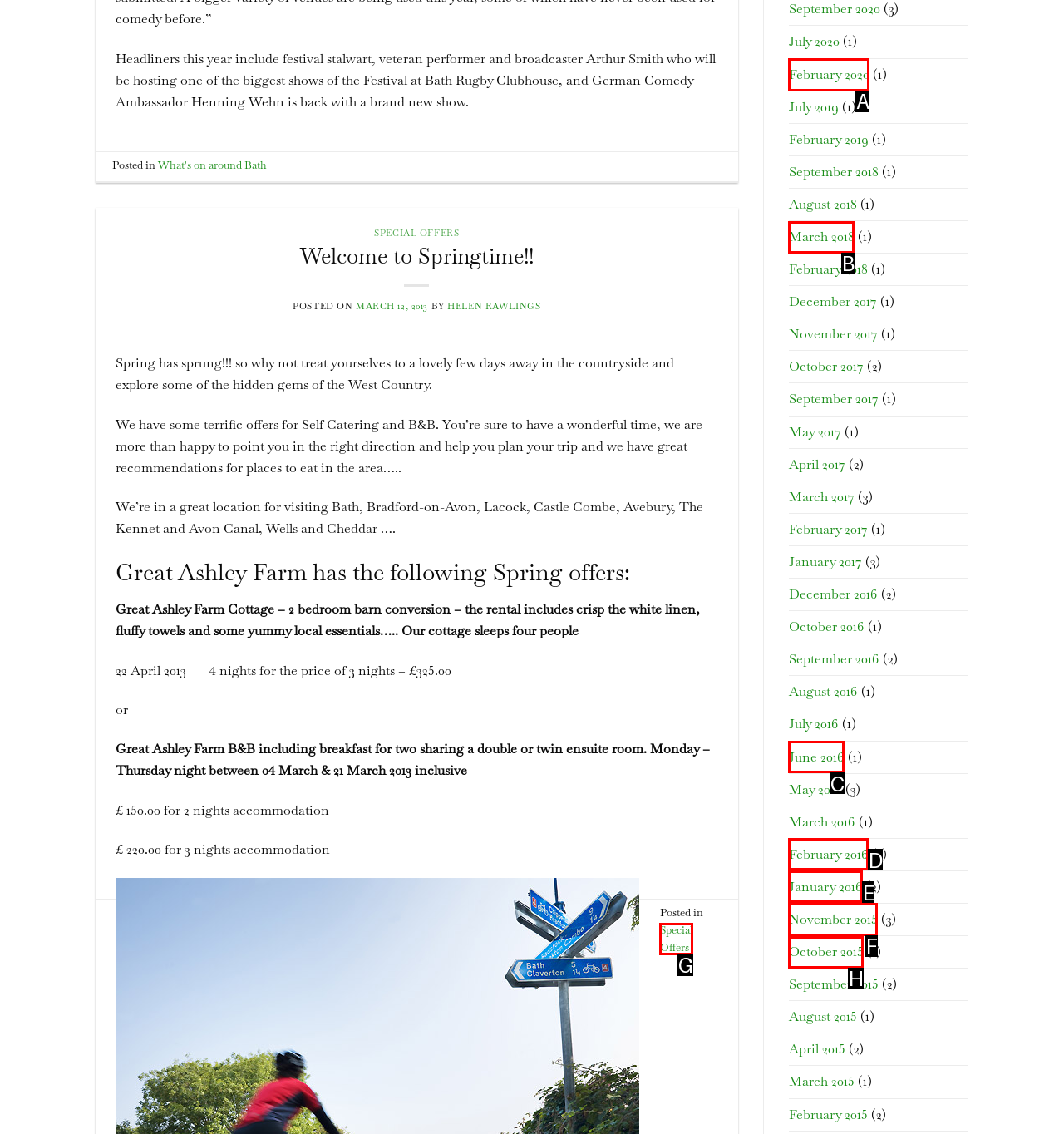To complete the task: Click on 'February 2020', which option should I click? Answer with the appropriate letter from the provided choices.

A